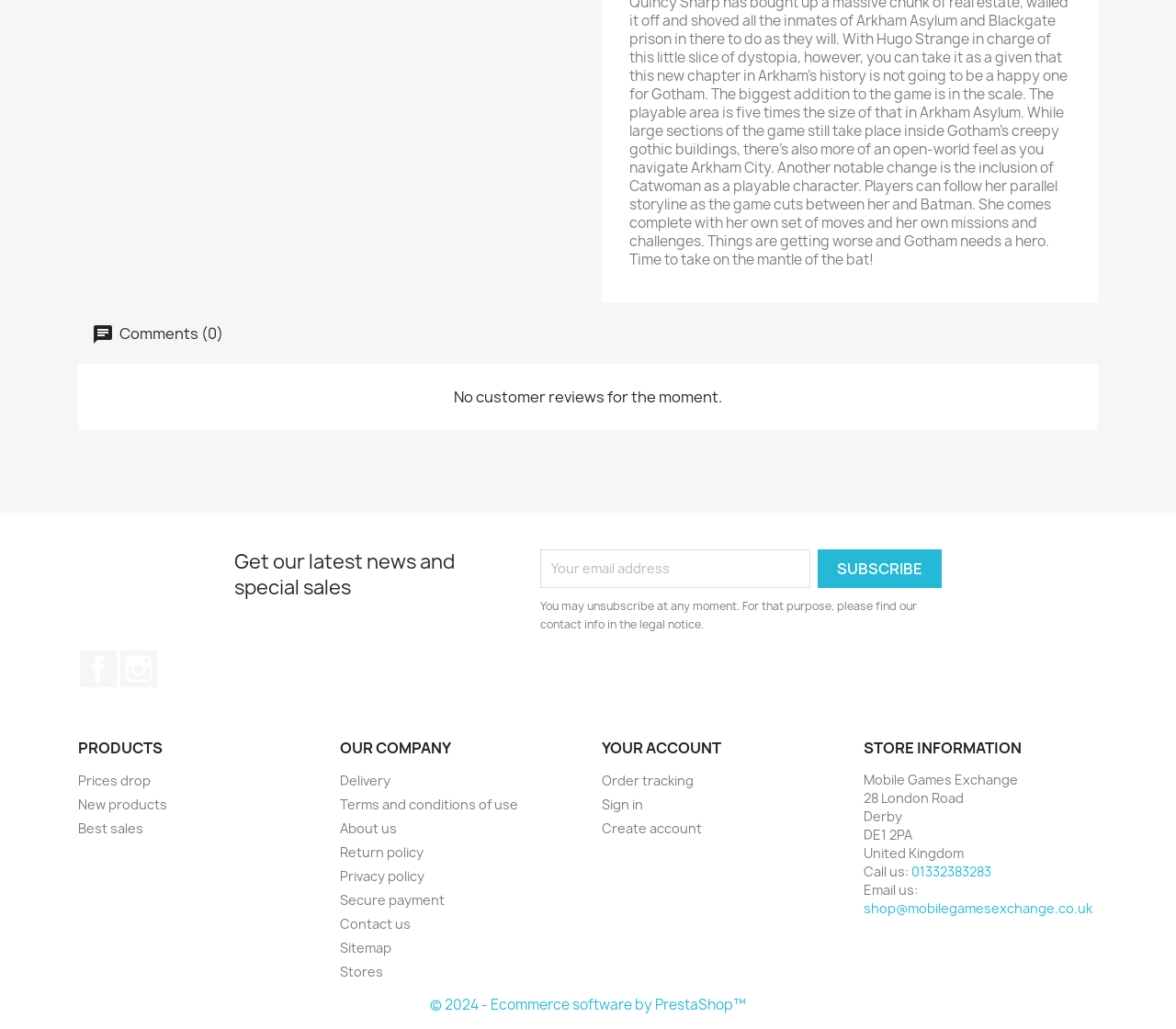Utilize the details in the image to thoroughly answer the following question: What can customers do to unsubscribe from the newsletter?

I found the answer by looking at the text next to the 'Subscribe' button, which says 'You may unsubscribe at any moment. For that purpose, please find our contact info in the legal notice.'